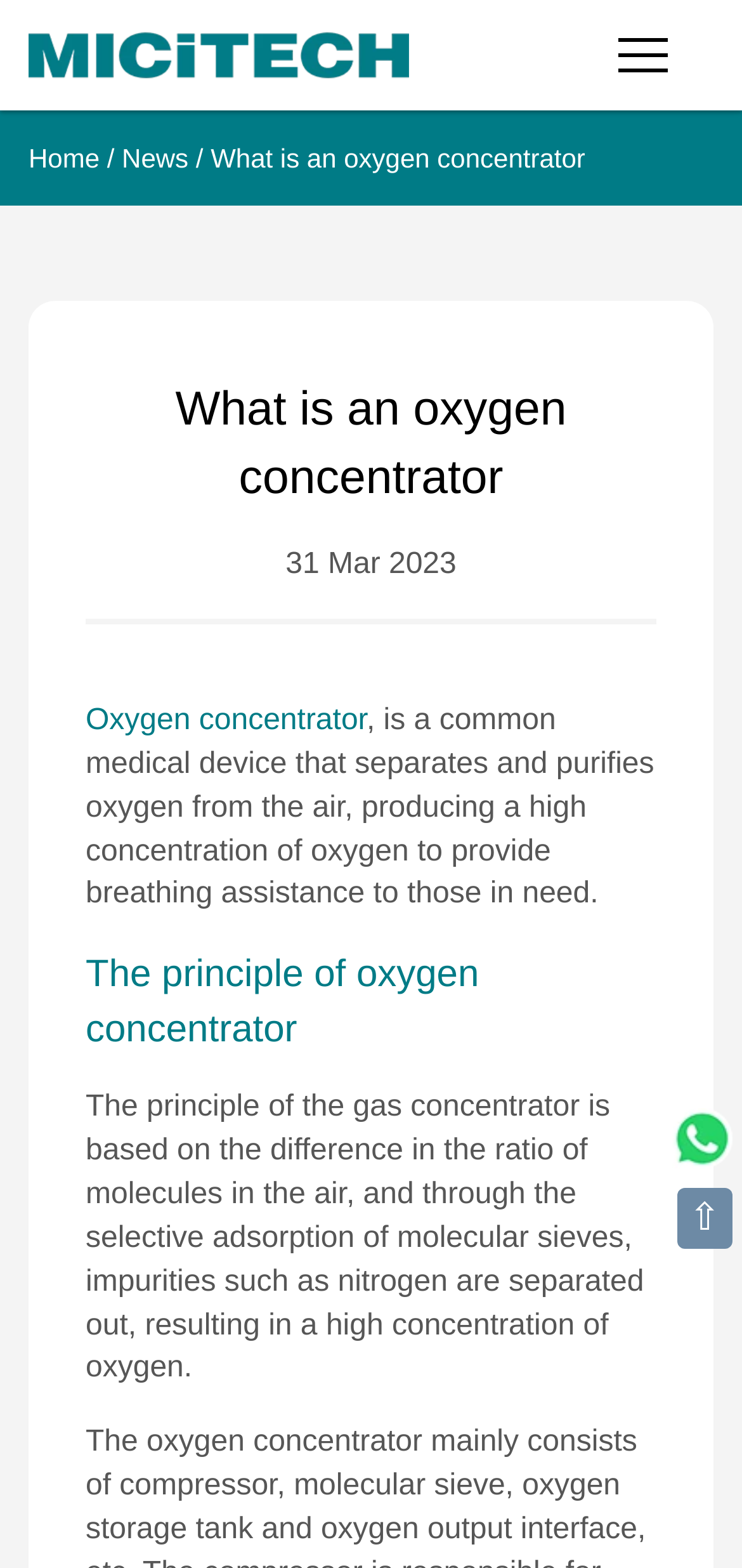What is the purpose of an oxygen concentrator?
Please elaborate on the answer to the question with detailed information.

The purpose of an oxygen concentrator is to provide breathing assistance to those in need, as mentioned in the StaticText element with a bounding box coordinate of [0.115, 0.449, 0.882, 0.581].